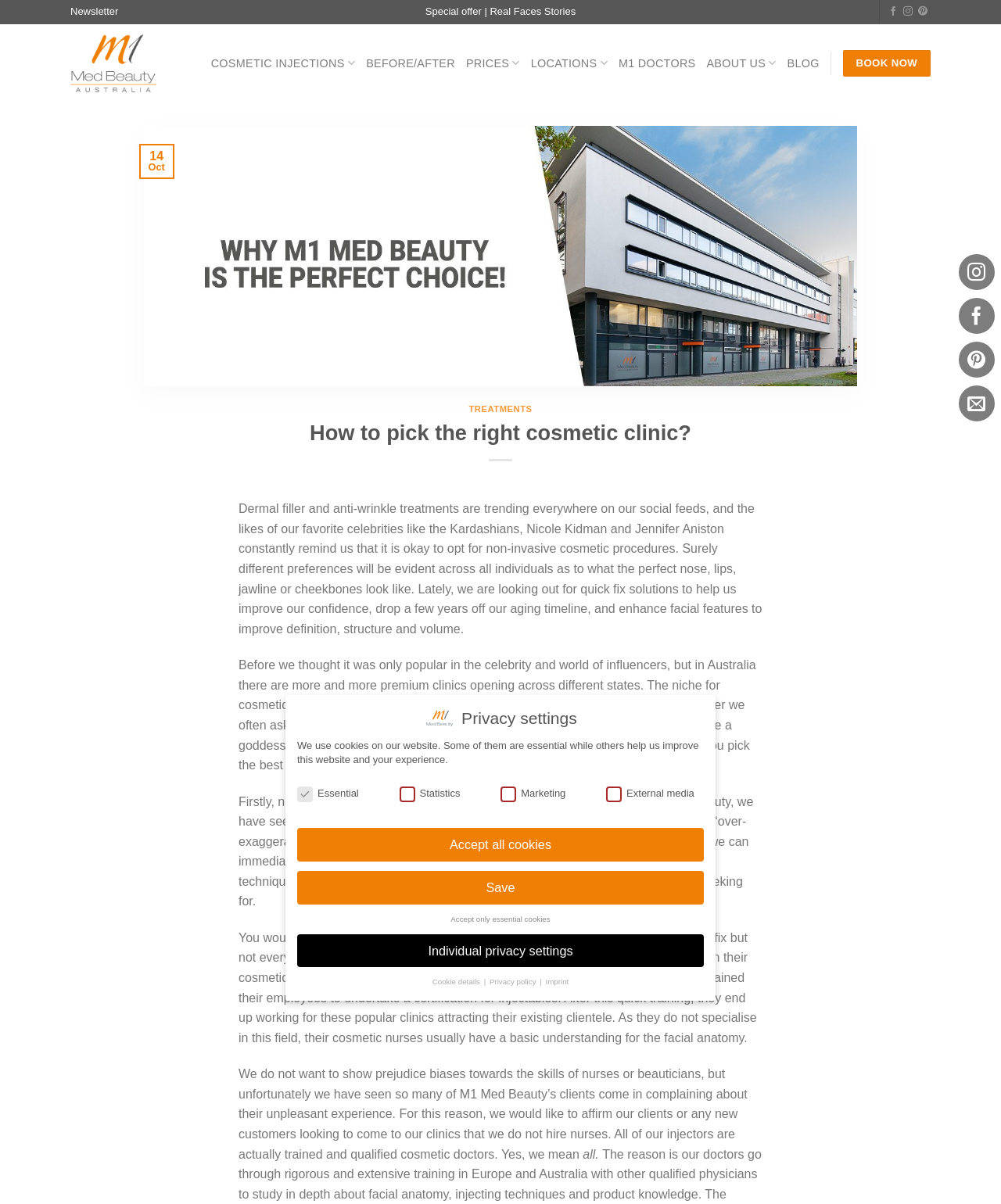Describe in detail what you see on the webpage.

The webpage is about M1 Med Beauty Australia, a cosmetic clinic. At the top, there are several links, including "Newsletter", "Special offer", "Real Faces Stories", and social media links to Facebook, Instagram, and Pinterest. Below these links, there is a logo of M1 Med Beauty Australia, which is also a link. 

To the right of the logo, there is a navigation menu with links to "COSMETIC INJECTIONS", "BEFORE/AFTER", "PRICES", "LOCATIONS", "M1 DOCTORS", "ABOUT US", and "BLOG". 

Below the navigation menu, there is a prominent call-to-action button "BOOK NOW". 

The main content of the webpage is a blog post titled "How to pick the right cosmetic clinic?". The post discusses the trend of dermal filler and anti-wrinkle treatments, and the importance of choosing the right cosmetic clinic. It highlights the risks of going to an unqualified clinic and the benefits of choosing a clinic with trained and qualified cosmetic doctors, like M1 Med Beauty. 

The blog post is divided into several paragraphs, with a heading "TREATMENTS" and a link to the treatments page. There is also an image related to the blog post. 

At the bottom of the webpage, there is a section about privacy settings, where users can choose which types of cookies to accept. There are several buttons to accept or decline different types of cookies, as well as links to the privacy policy and imprint.